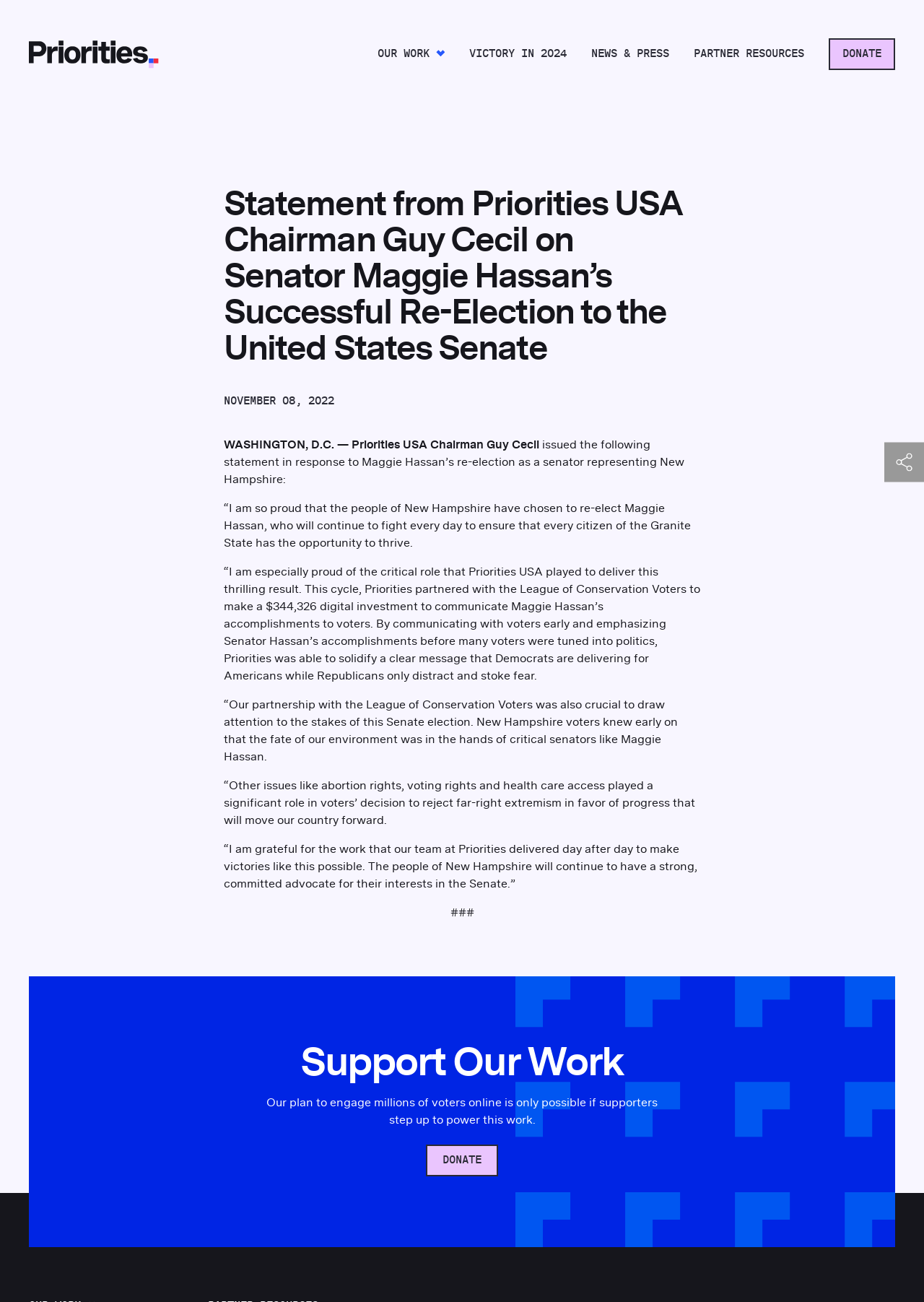Identify the bounding box coordinates of the region I need to click to complete this instruction: "Click on the 'NEWS & PRESS' link".

[0.64, 0.029, 0.724, 0.054]